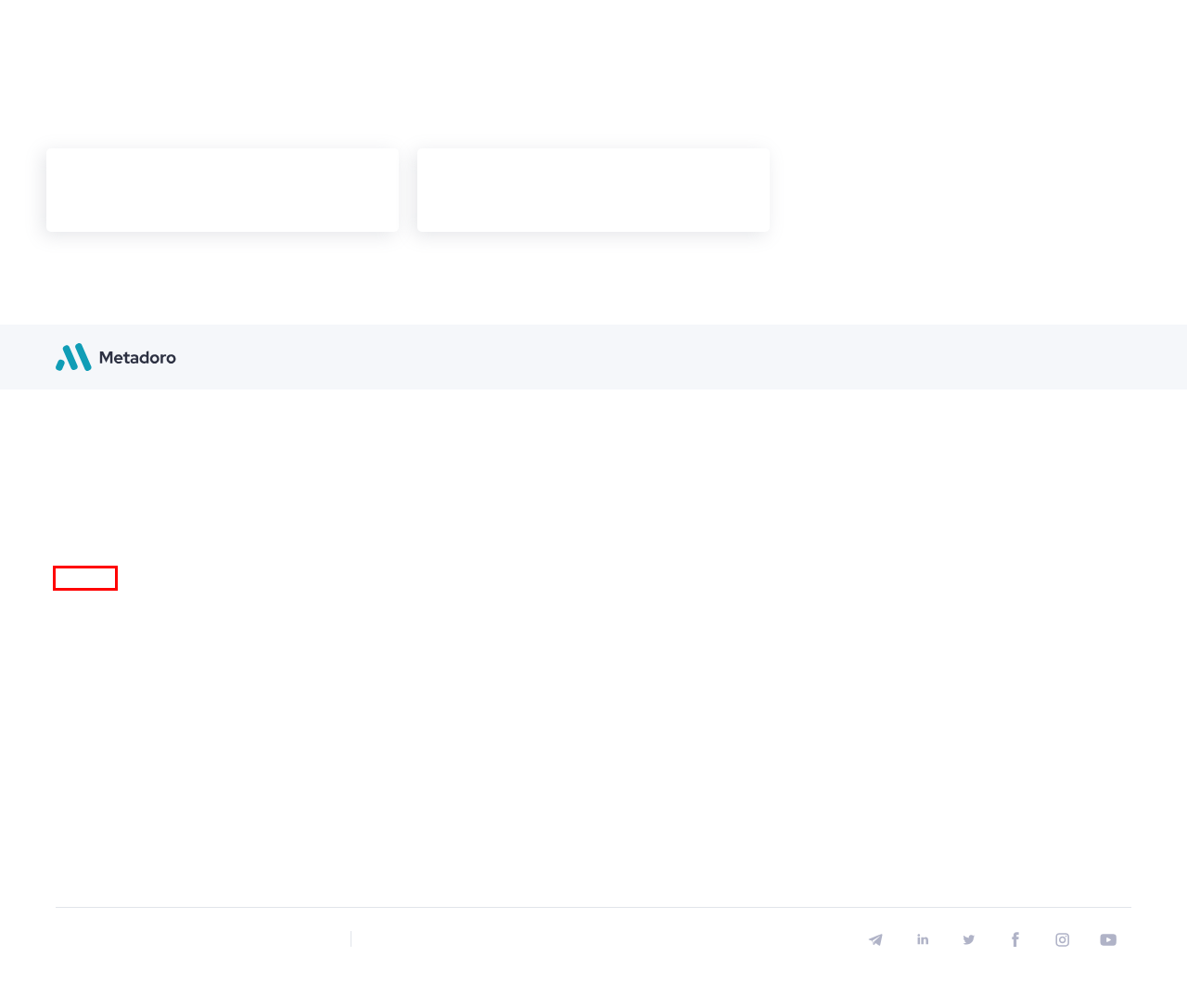Given a webpage screenshot with a UI element marked by a red bounding box, choose the description that best corresponds to the new webpage that will appear after clicking the element. The candidates are:
A. Affiliate Program - Grow with MetaDoro, your favorite business accelerator
B. Stock chart Tesla, Inc. (NASDAQ) Quotes, stock prices TSLA
C. Metadoro: Expert CFD Trading & Investment Services
D. Easy trading - Only modern and secure tools
E. CFDs on metals - Invest in  CFDs gold, silver and platinum
F. VET Outmarching the Market by Testing $0.035 Resistance - VETUSD CFD on crypto Vechain to US Dollar
G. Chart and stock index quote - ASX 200 Index - AUS200
H. UK Brent Crude Oil spot price today - CFD BRN Real-time Chart

E